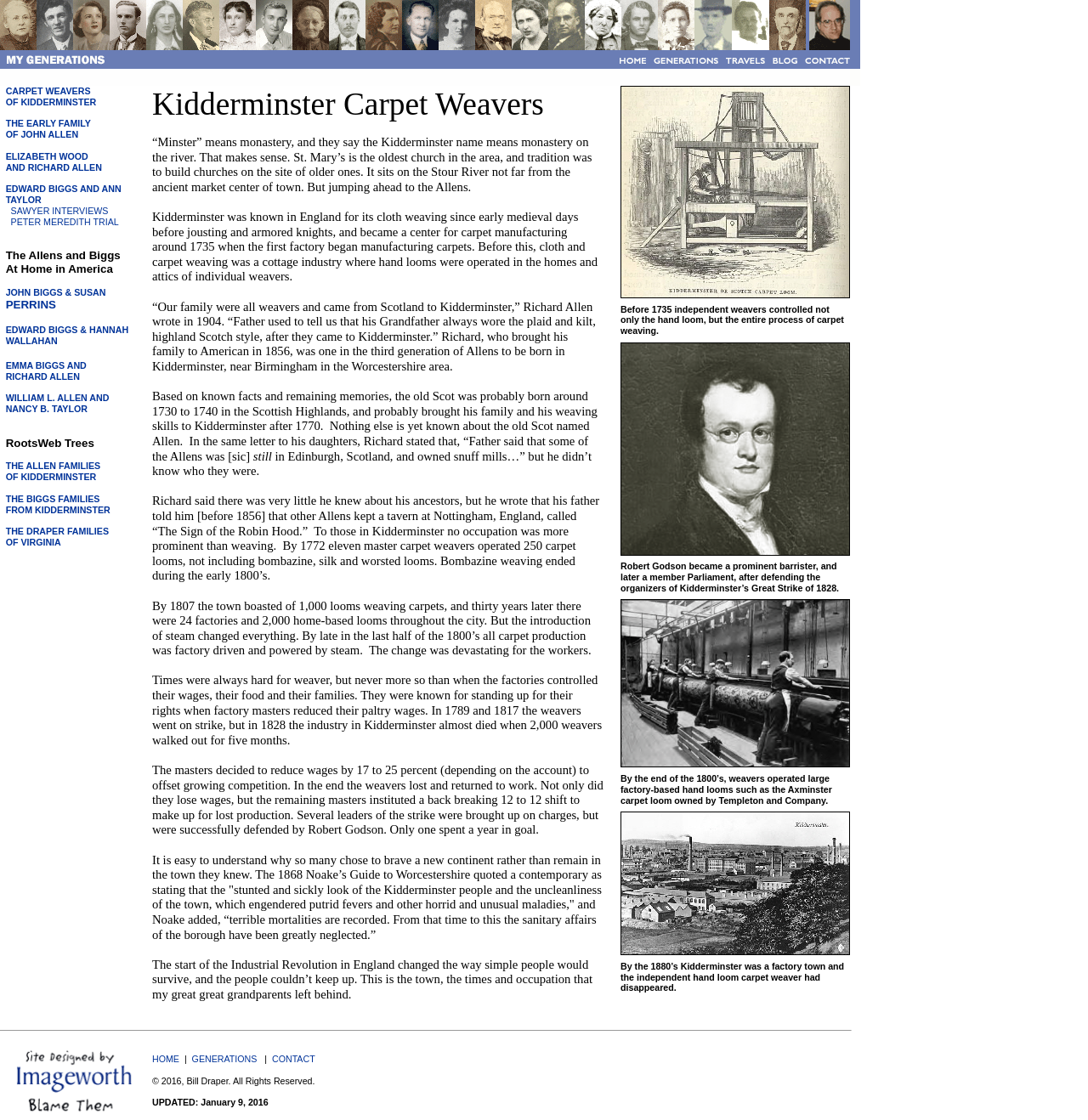Identify the bounding box coordinates necessary to click and complete the given instruction: "Explore the Axminster carpet loom owned by Templeton and Company".

[0.57, 0.535, 0.781, 0.685]